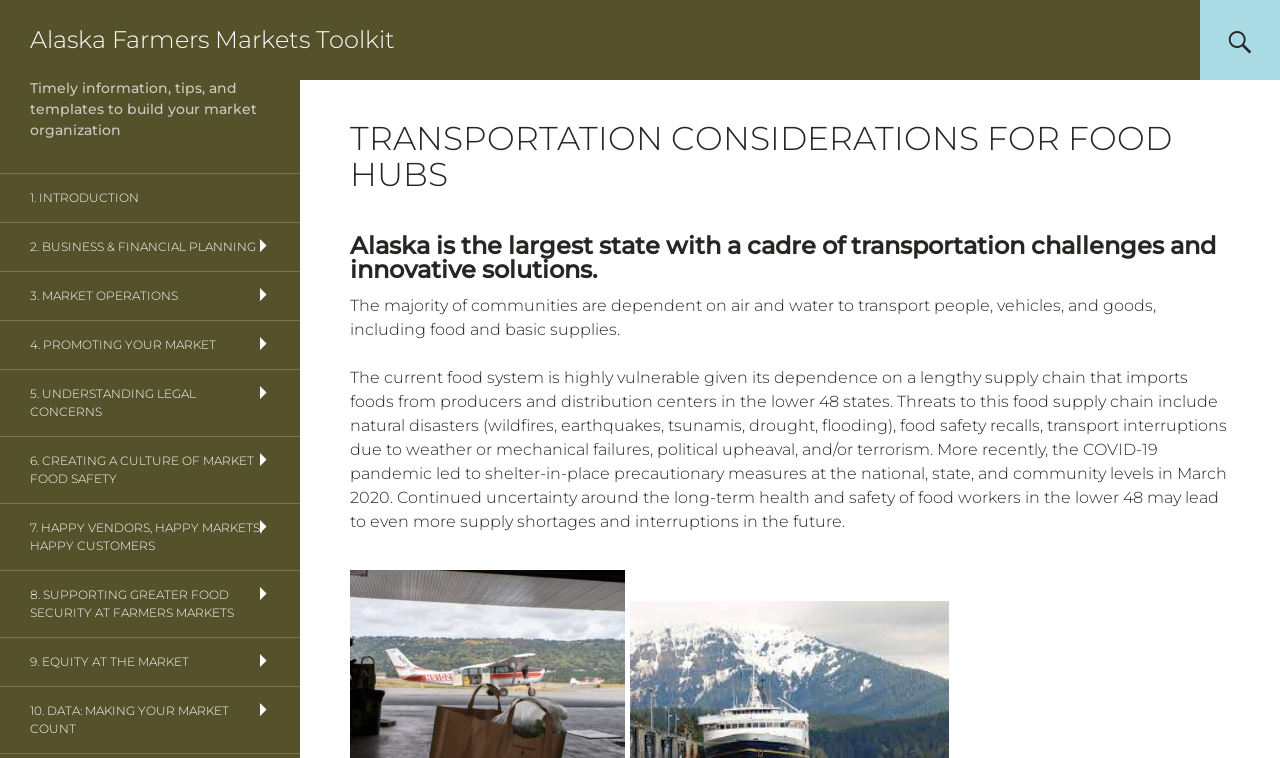Provide a short answer to the following question with just one word or phrase: How do most communities in Alaska transport people and goods?

Air and water